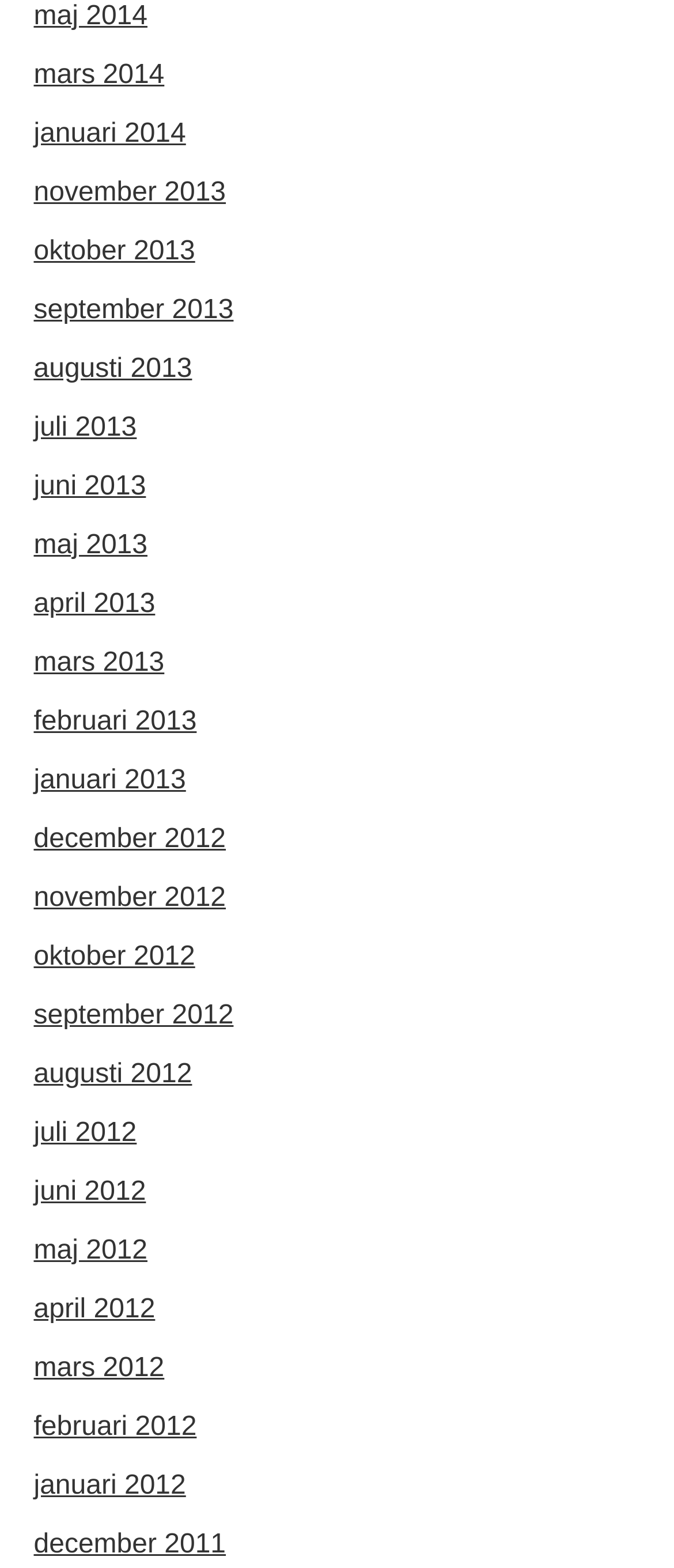Pinpoint the bounding box coordinates of the clickable area needed to execute the instruction: "view maj 2012". The coordinates should be specified as four float numbers between 0 and 1, i.e., [left, top, right, bottom].

[0.05, 0.788, 0.219, 0.807]